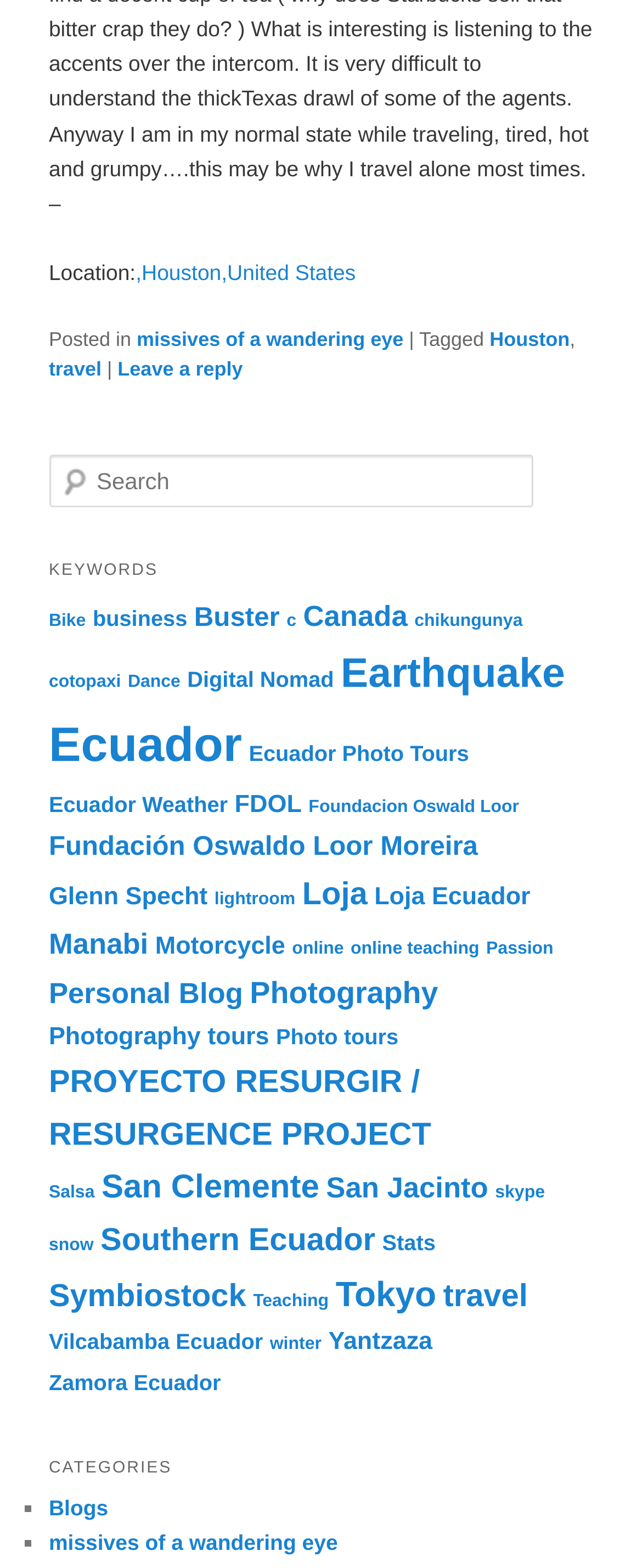How many items are tagged with 'Tokyo'?
Using the screenshot, give a one-word or short phrase answer.

10